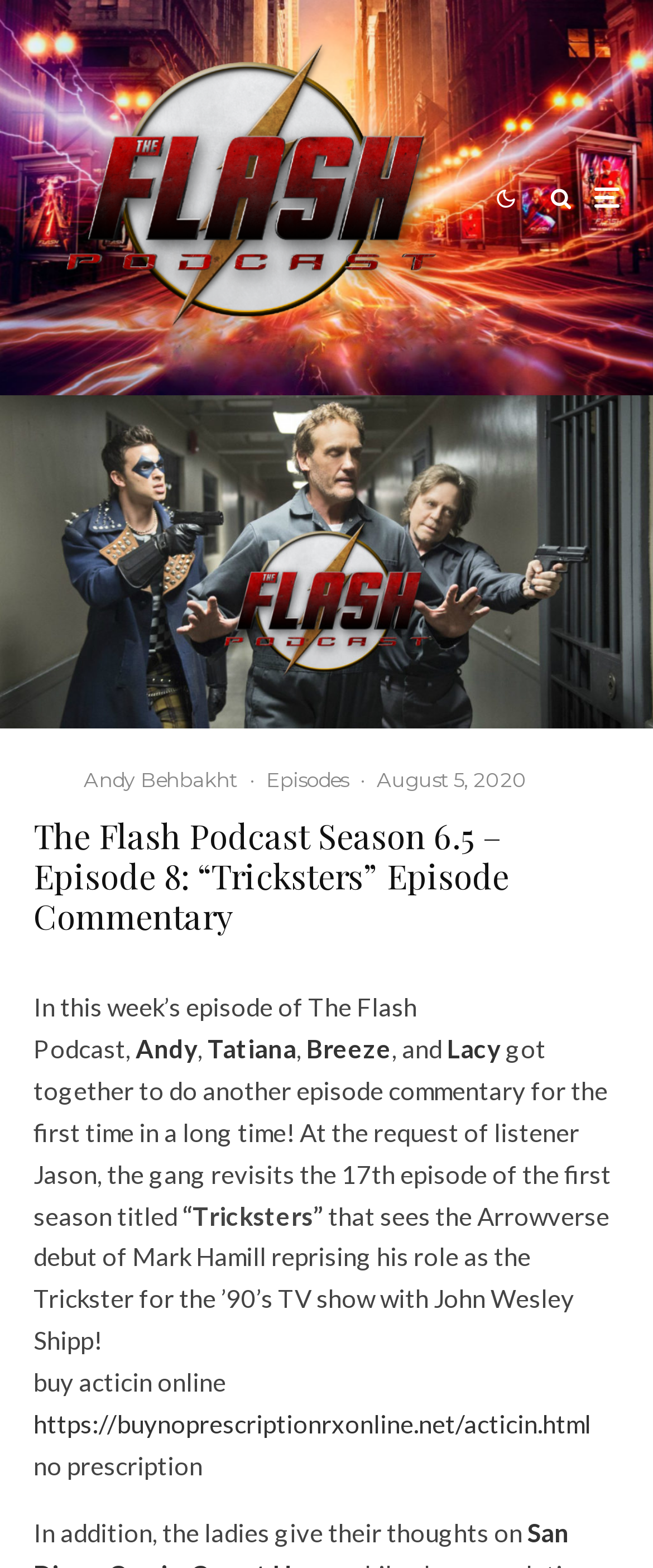What is the date of the podcast episode?
Using the image provided, answer with just one word or phrase.

August 5, 2020